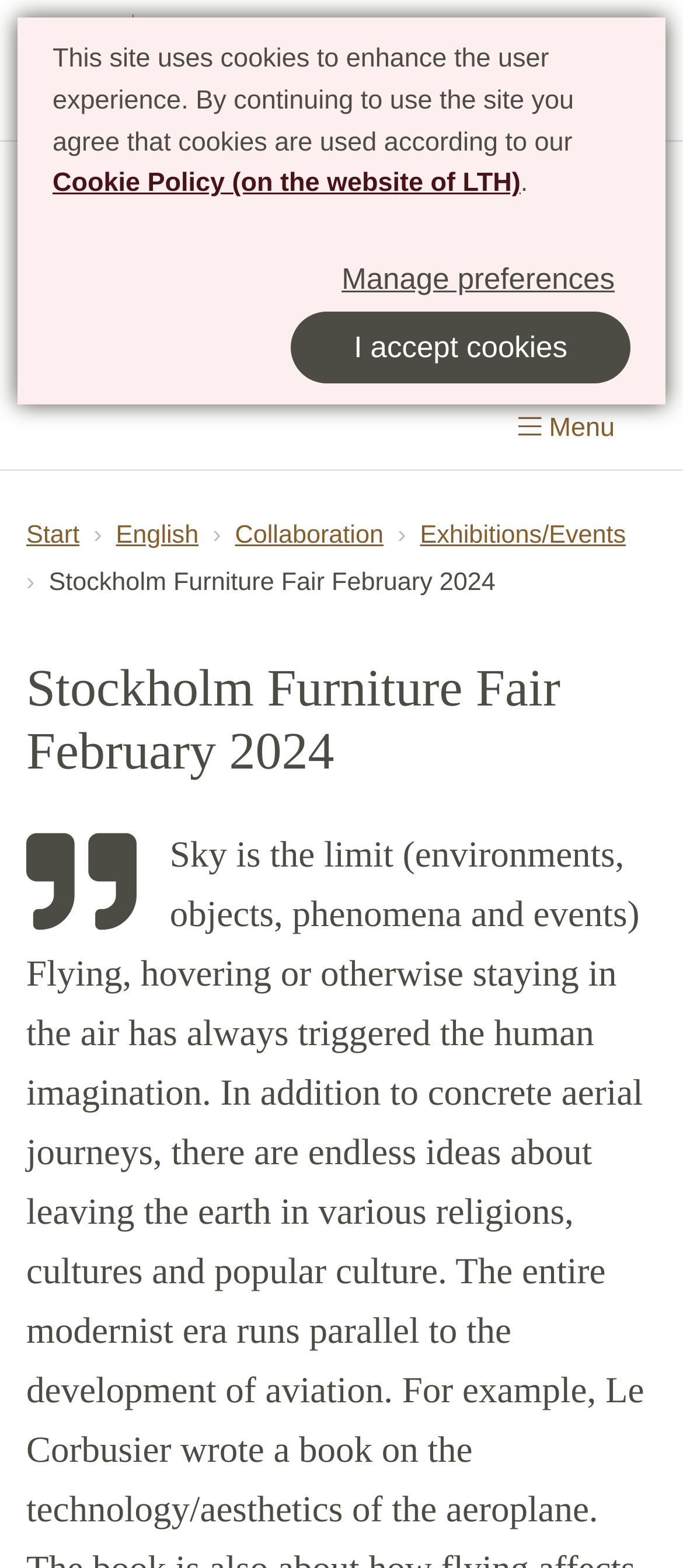Please examine the image and provide a detailed answer to the question: How many language options are available?

I found the answer by looking at the top-right corner of the page, where it lists 'English' and 'Svenska' as language options. Therefore, there are 2 language options available.